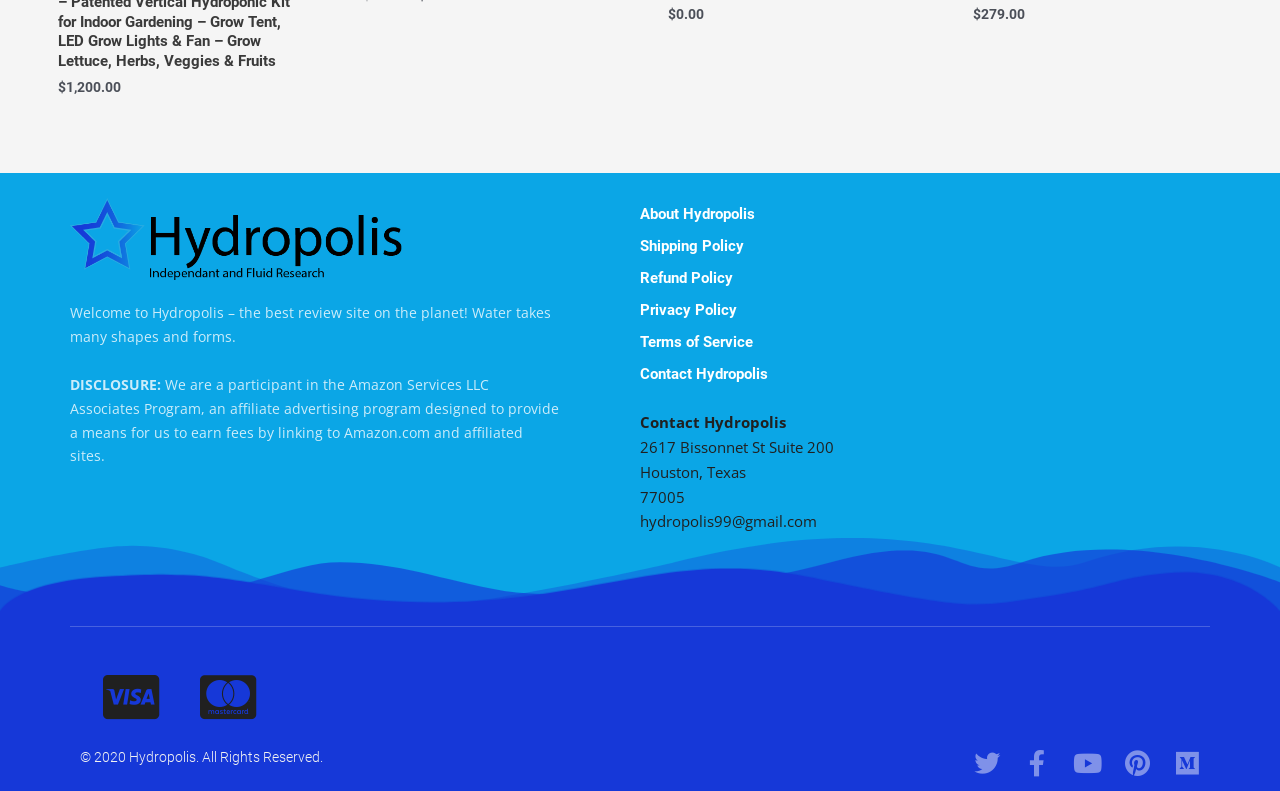Please identify the bounding box coordinates of the clickable element to fulfill the following instruction: "Contact Hydropolis". The coordinates should be four float numbers between 0 and 1, i.e., [left, top, right, bottom].

[0.5, 0.453, 0.945, 0.494]